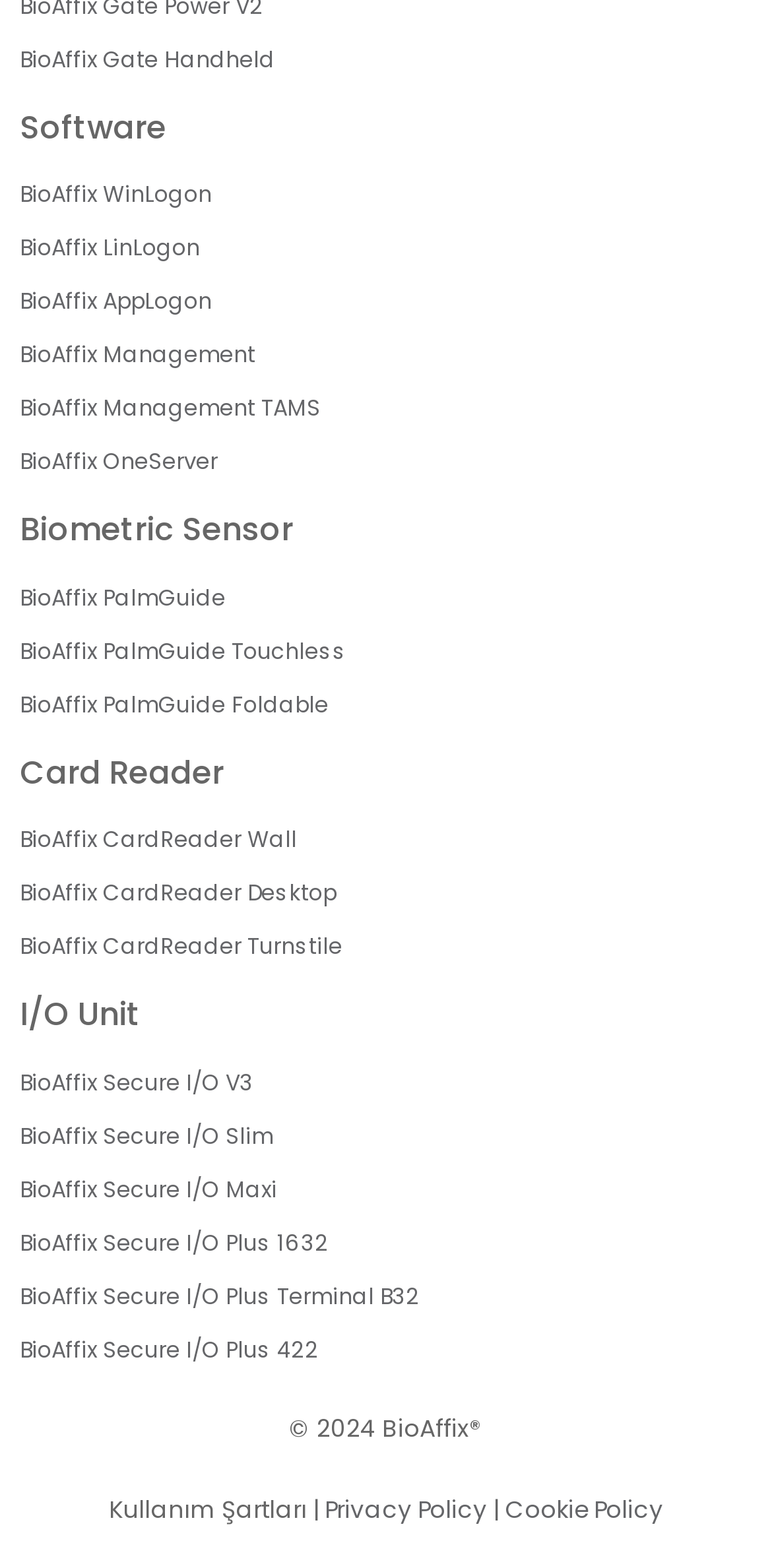What is the name of the handheld device? Based on the image, give a response in one word or a short phrase.

BioAffix Gate Handheld